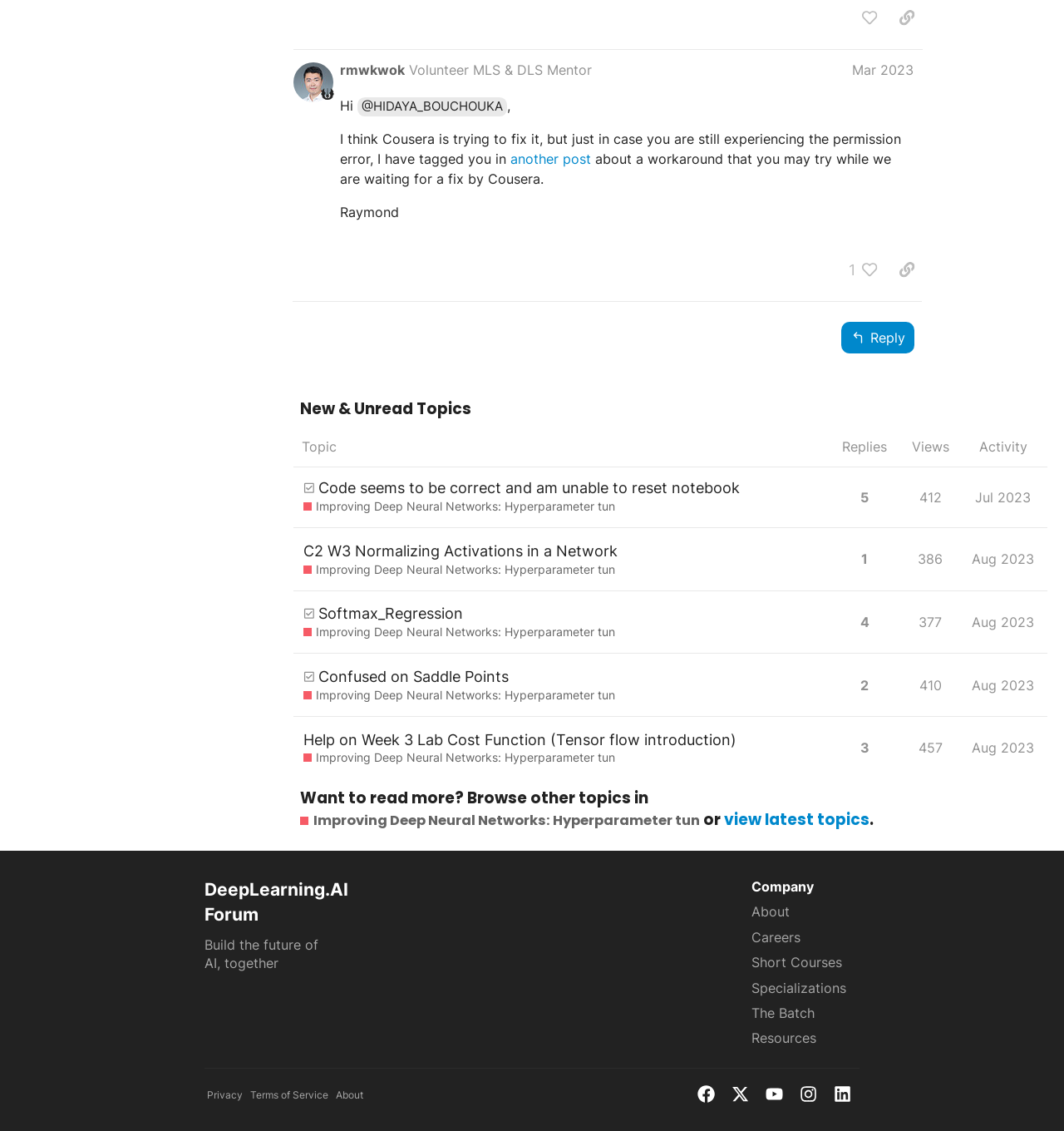Answer the question using only one word or a concise phrase: How many replies does the topic 'C2 W3 Normalizing Activations in a Network' have?

1